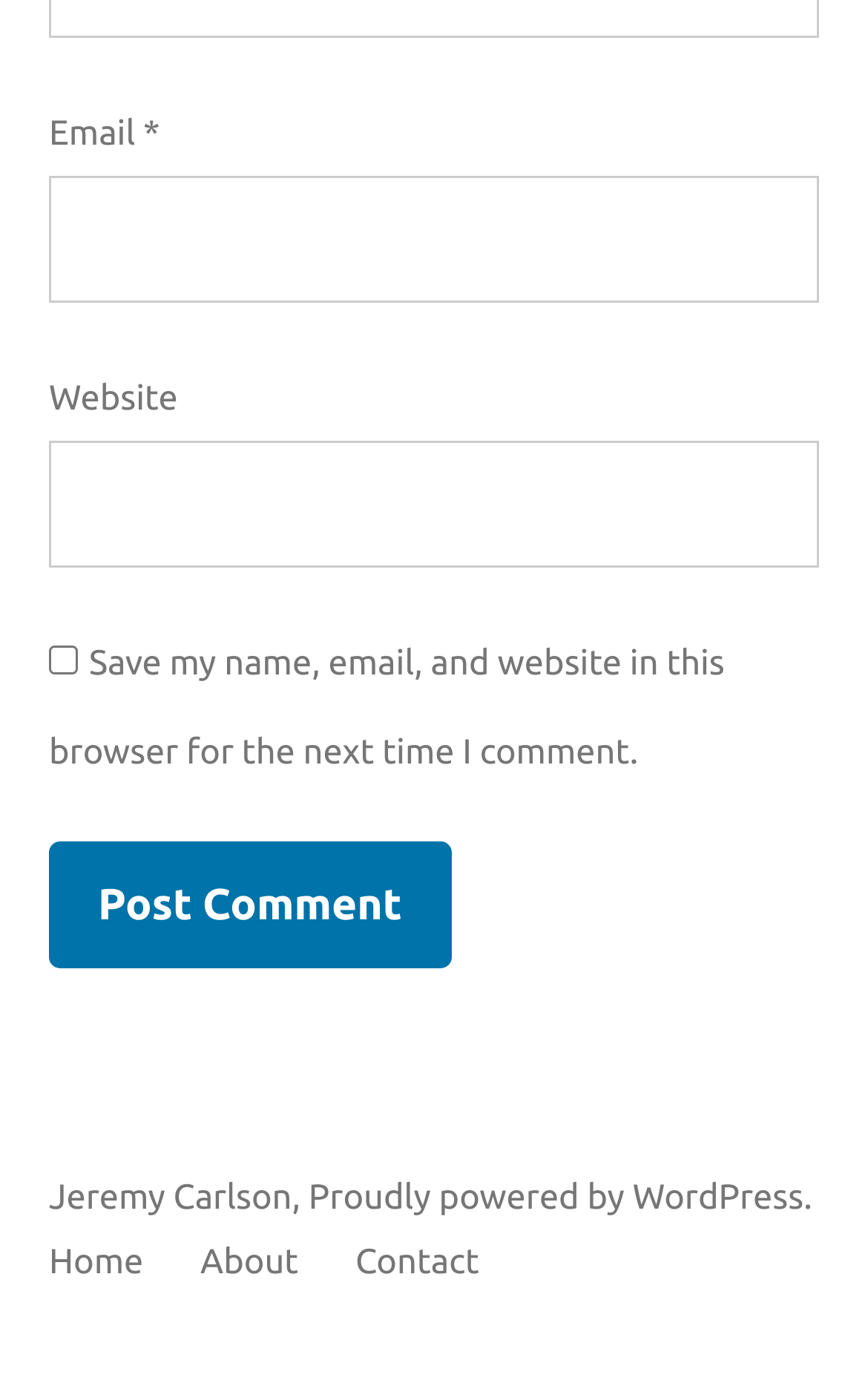What is the label of the first text box?
Please look at the screenshot and answer using one word or phrase.

Email